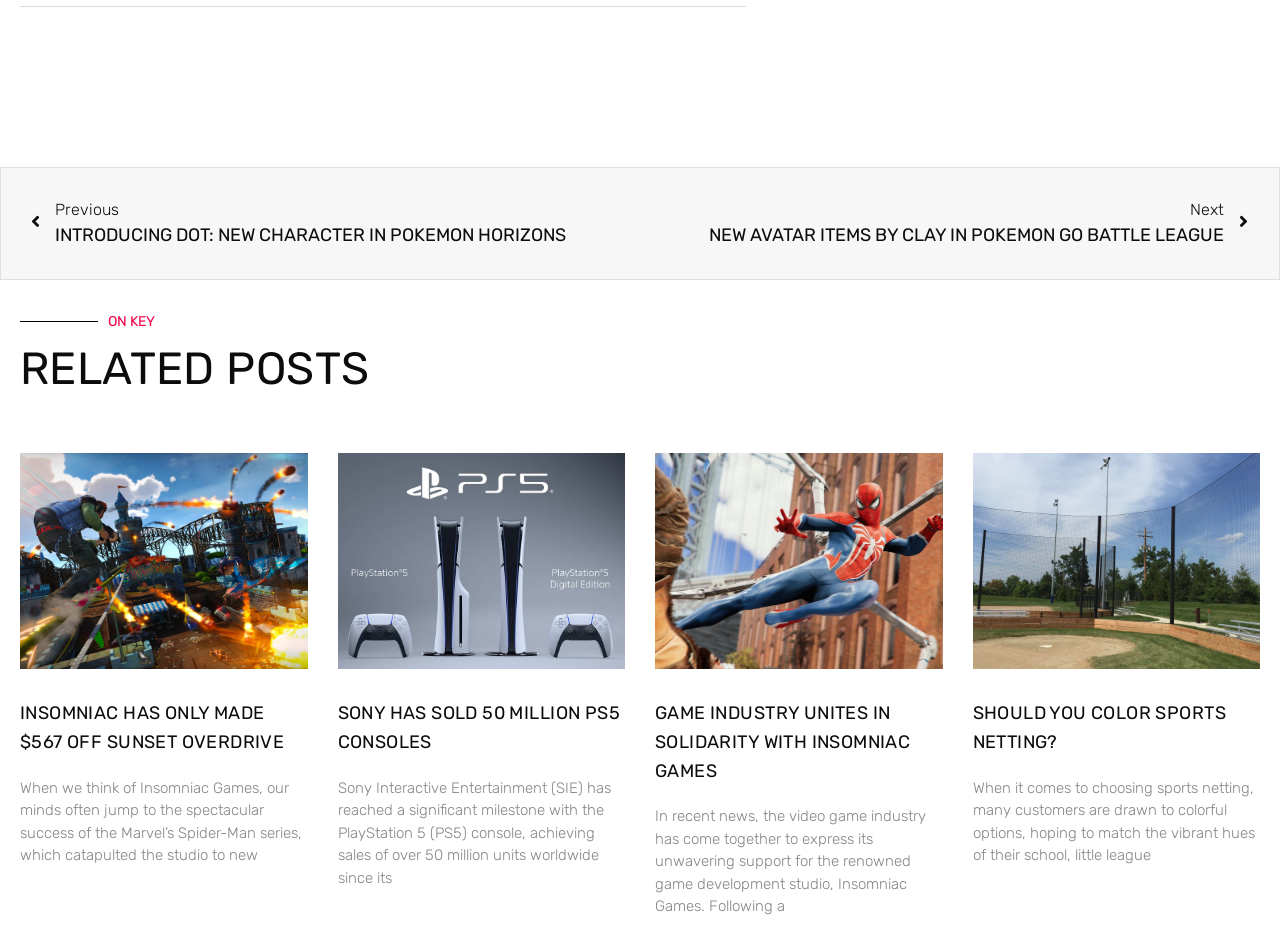Please indicate the bounding box coordinates for the clickable area to complete the following task: "Click on the 'Prev' link". The coordinates should be specified as four float numbers between 0 and 1, i.e., [left, top, right, bottom].

[0.024, 0.213, 0.5, 0.268]